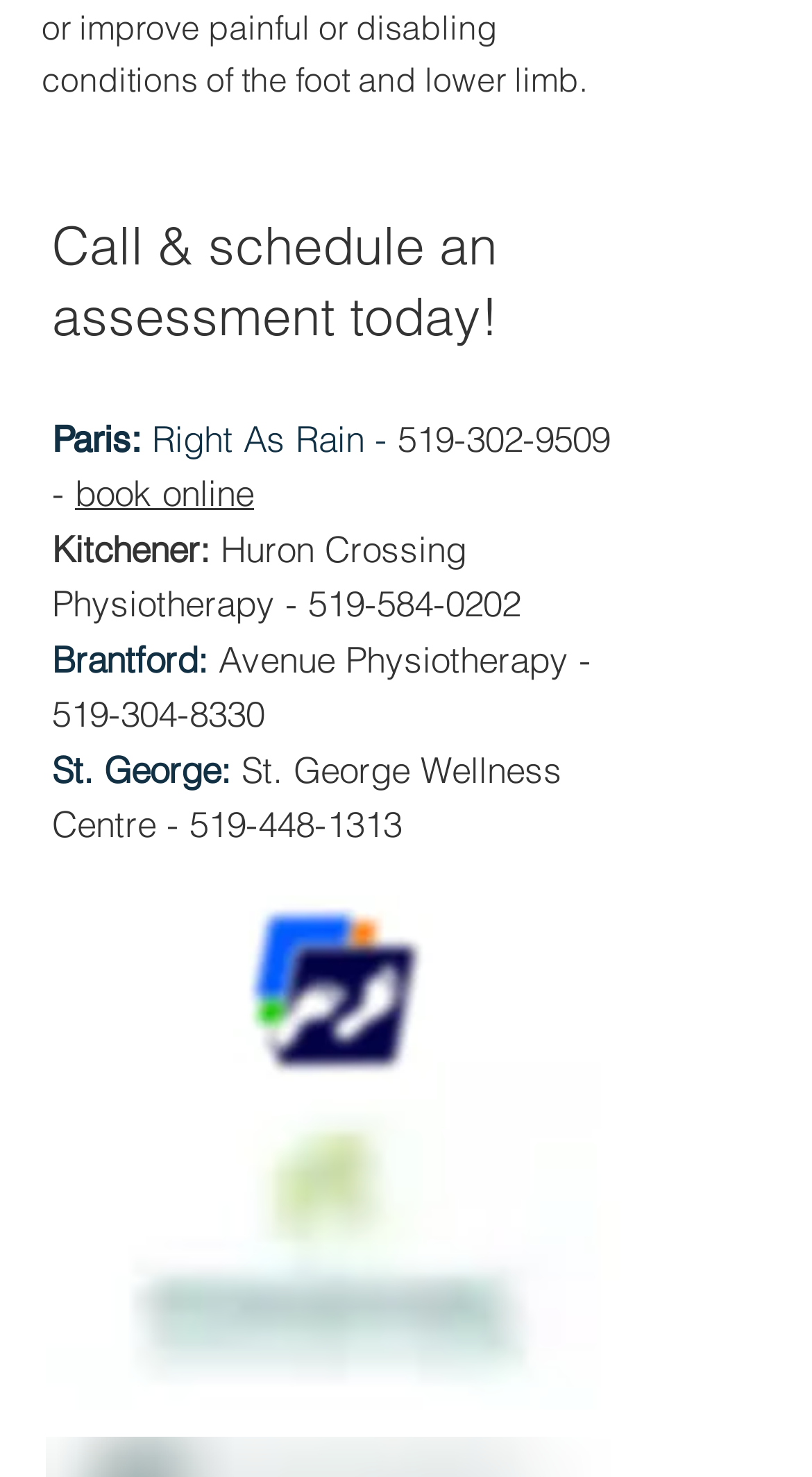Using the webpage screenshot and the element description St. George:, determine the bounding box coordinates. Specify the coordinates in the format (top-left x, top-left y, bottom-right x, bottom-right y) with values ranging from 0 to 1.

[0.064, 0.505, 0.285, 0.535]